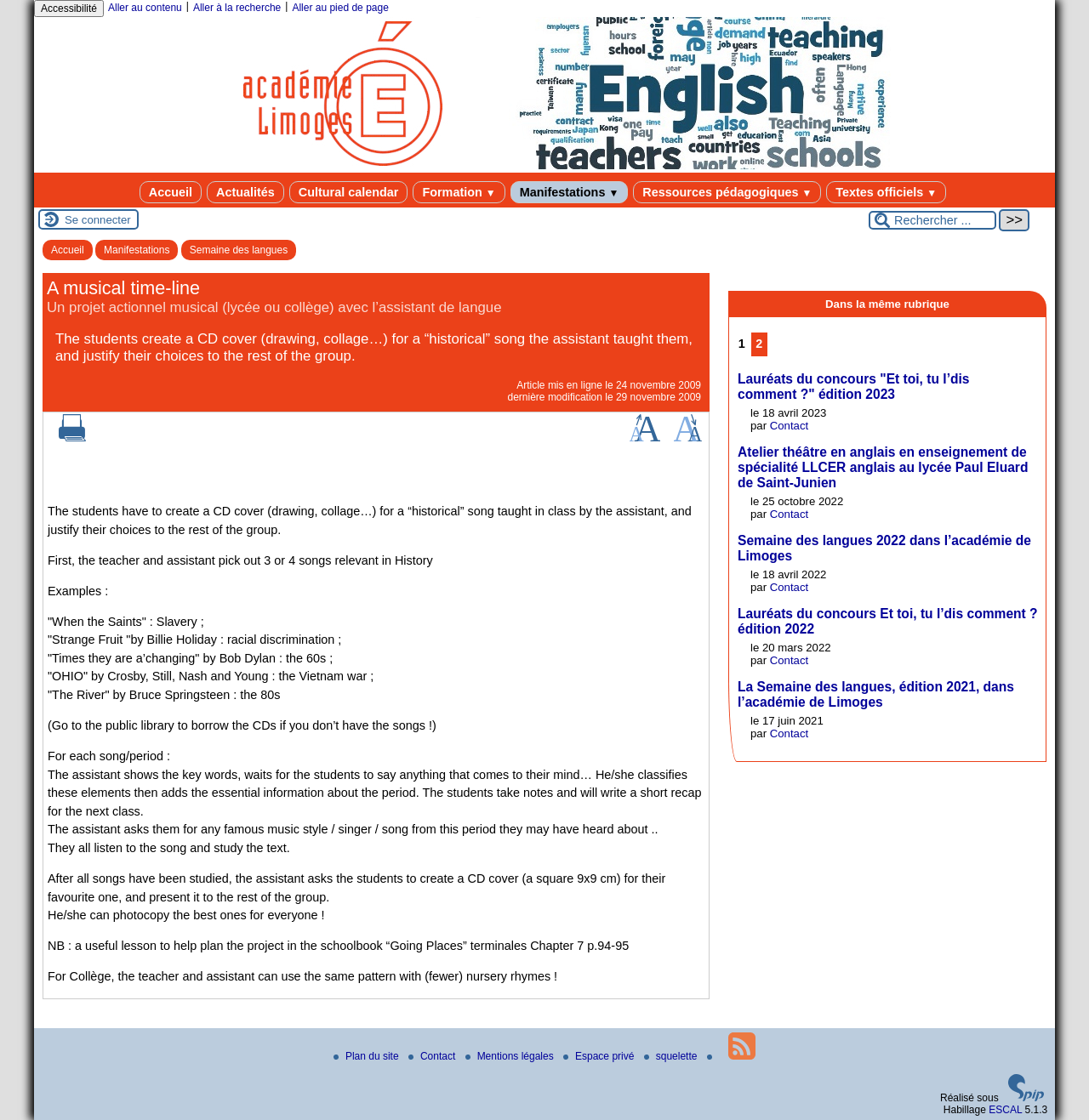What is the format of the CD cover?
Please respond to the question with as much detail as possible.

The CD cover that the students need to create is a square with a size of 9x9 cm. This format is specified in the project description to help students create a visually appealing and cohesive design.